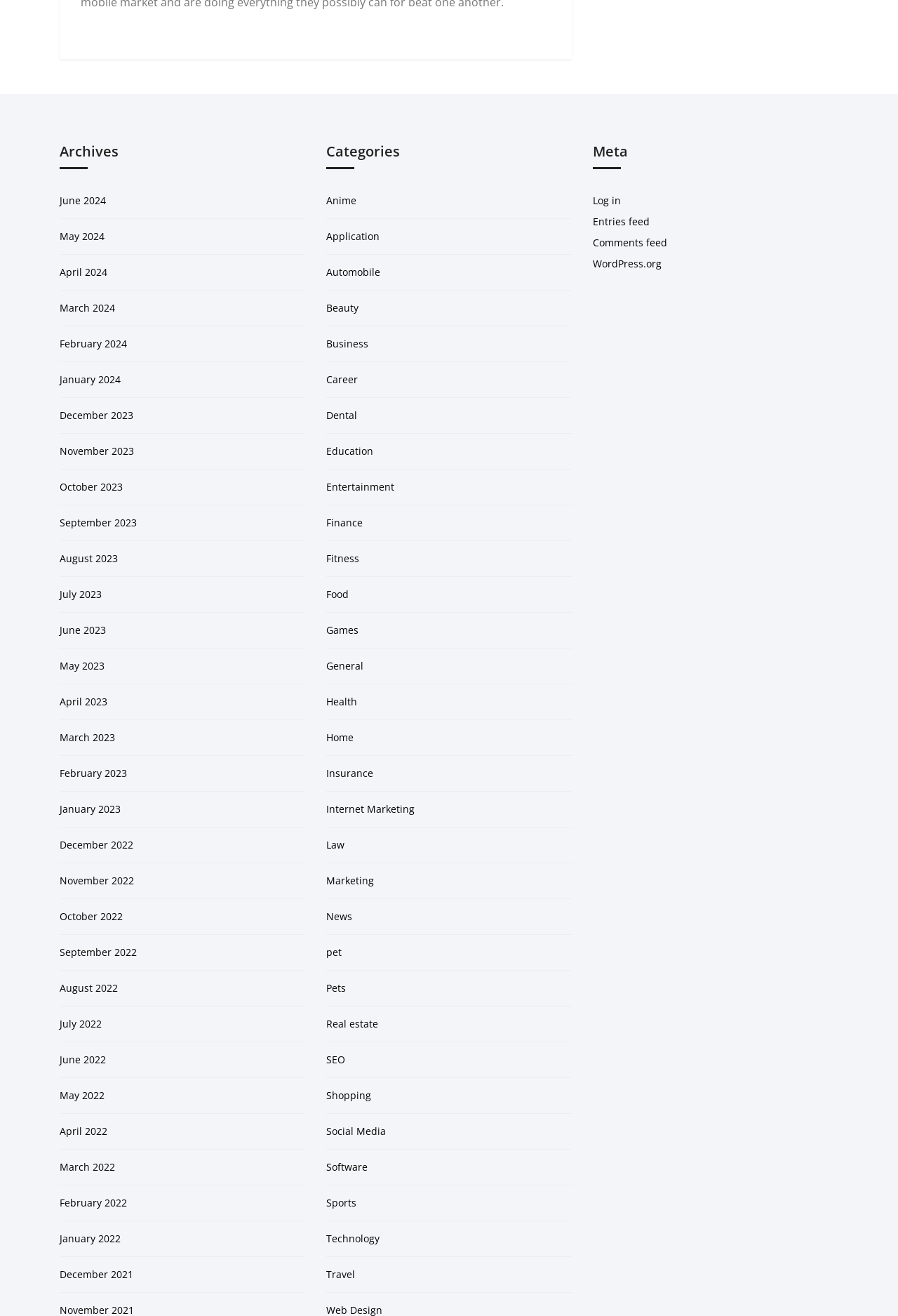Determine the bounding box coordinates of the region to click in order to accomplish the following instruction: "Explore the Resources page". Provide the coordinates as four float numbers between 0 and 1, specifically [left, top, right, bottom].

None